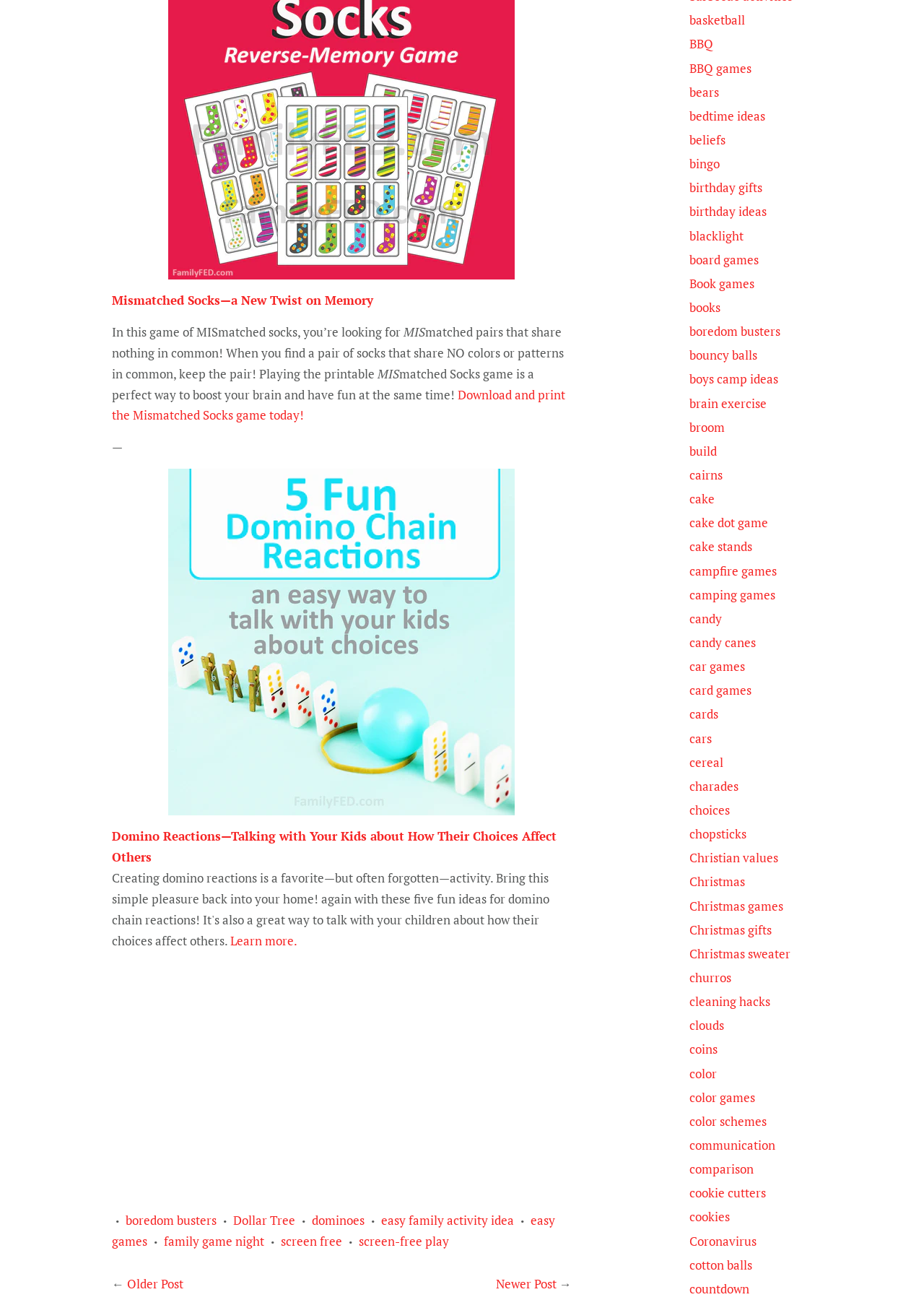Identify the bounding box coordinates for the region of the element that should be clicked to carry out the instruction: "Email the academy". The bounding box coordinates should be four float numbers between 0 and 1, i.e., [left, top, right, bottom].

None